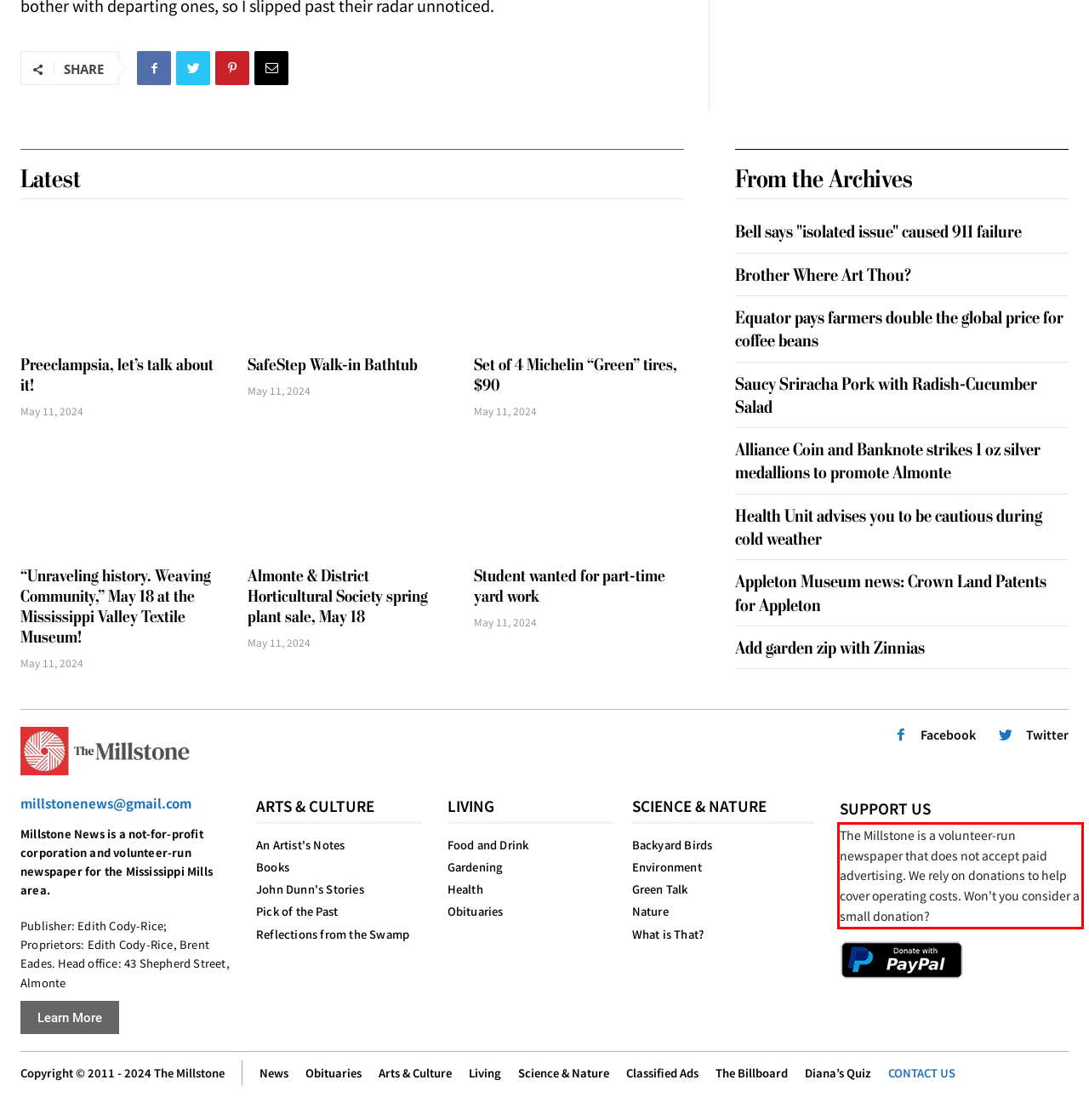Examine the screenshot of the webpage, locate the red bounding box, and generate the text contained within it.

The Millstone is a volunteer-run newspaper that does not accept paid advertising. We rely on donations to help cover operating costs. Won't you consider a small donation?